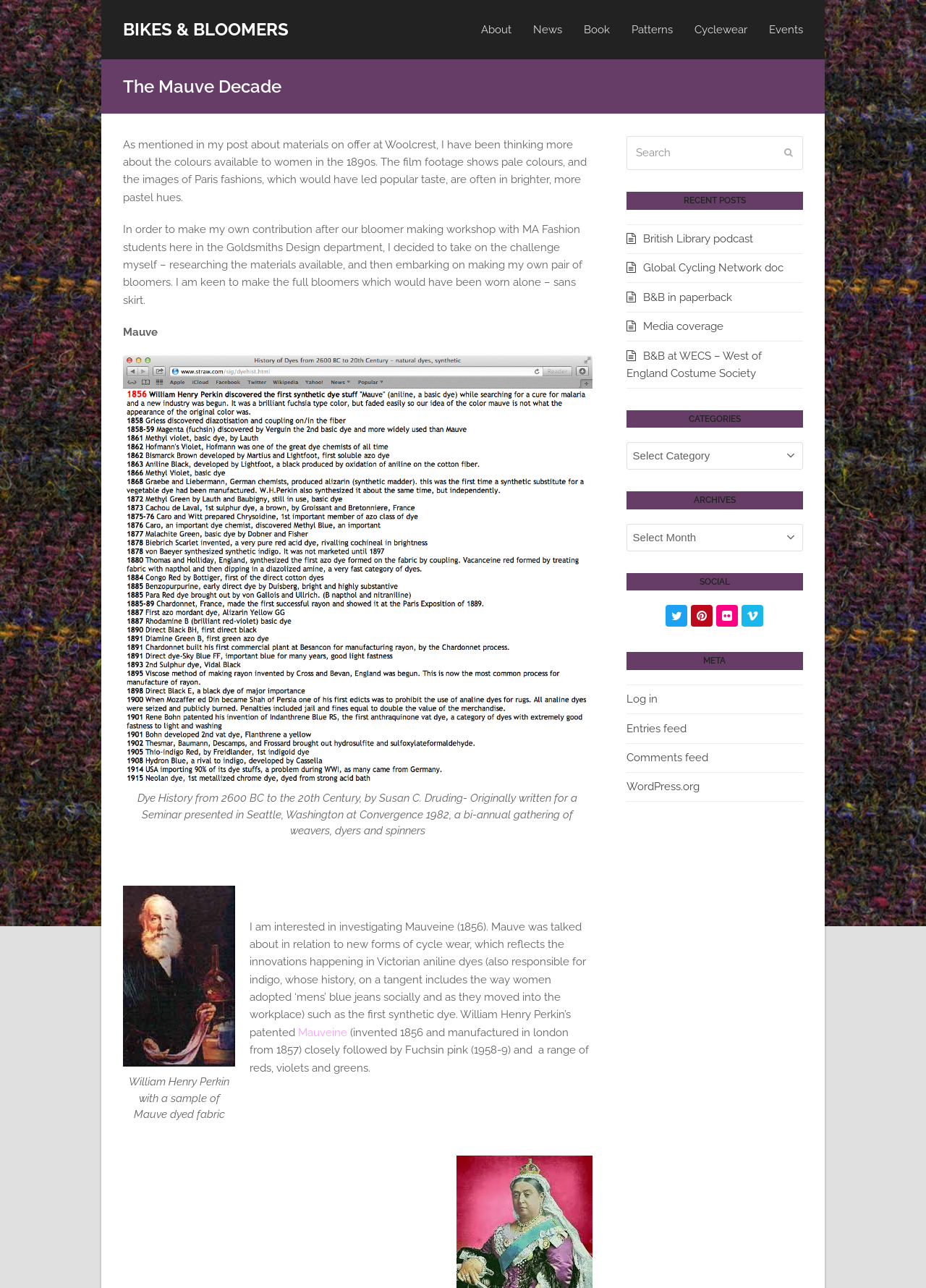Illustrate the webpage thoroughly, mentioning all important details.

The webpage is titled "The Mauve Decade - BIKES & BLOOMERS" and has a main menu at the top right corner with links to "About", "News", "Book", "Patterns", "Cyclewear", and "Events". Below the title, there is a header section with a heading "The Mauve Decade" and a brief introduction to the topic of colors available to women in the 1890s.

The main content of the webpage is divided into several sections. The first section discusses the author's research on the materials available during the 1890s and their decision to make their own pair of bloomers. There are two images in this section, one of which is a figure with a caption describing the history of dyes, and the other is an image of William Henry Perkin with a sample of Mauve dyed fabric.

The next section is about Mauveine, a synthetic dye invented in 1856, and its relation to new forms of cycle wear. There is a link to more information about Mauveine in this section.

On the right side of the webpage, there is a complementary section with a search bar, recent posts, and links to various categories, archives, and social media platforms. The recent posts section includes links to a British Library podcast, a Global Cycling Network documentary, and more. The categories section has a dropdown menu, and the archives section has a combobox. There are also links to Twitter, Pinterest, Flickr, and Vimeo in the social media section.

At the bottom of the webpage, there is a meta section with links to log in, entries feed, comments feed, and WordPress.org.